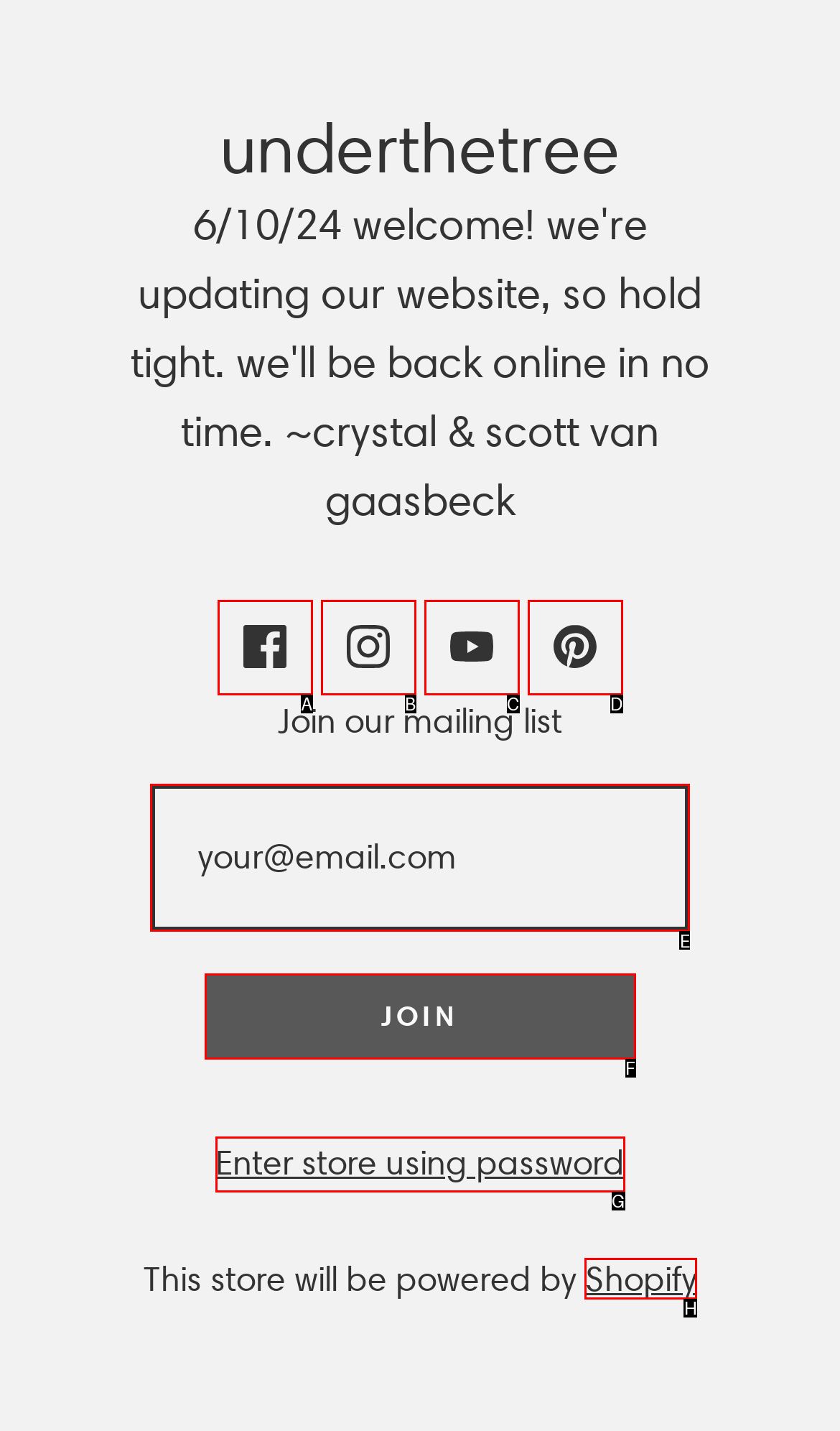Choose the letter that corresponds to the correct button to accomplish the task: Enter email address
Reply with the letter of the correct selection only.

E